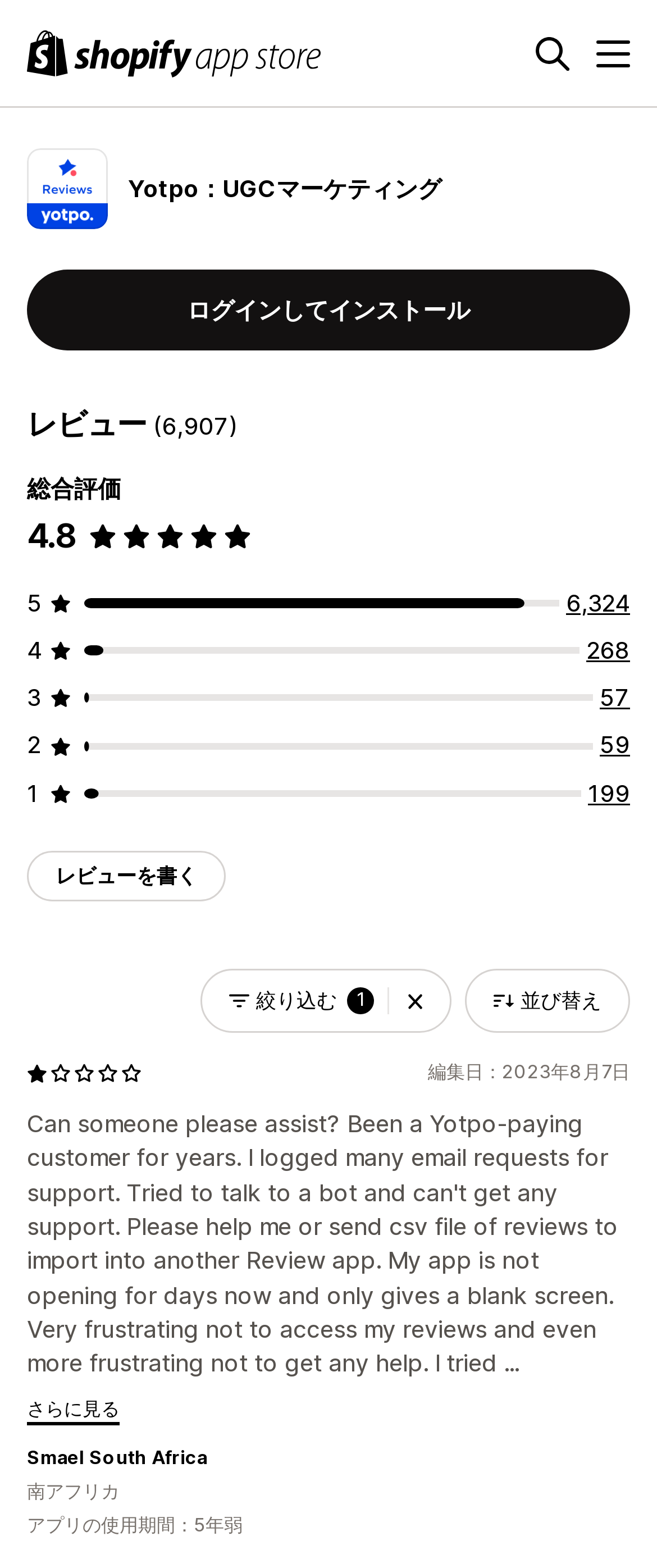Please find the bounding box coordinates of the element that must be clicked to perform the given instruction: "Login and install". The coordinates should be four float numbers from 0 to 1, i.e., [left, top, right, bottom].

[0.041, 0.172, 0.959, 0.223]